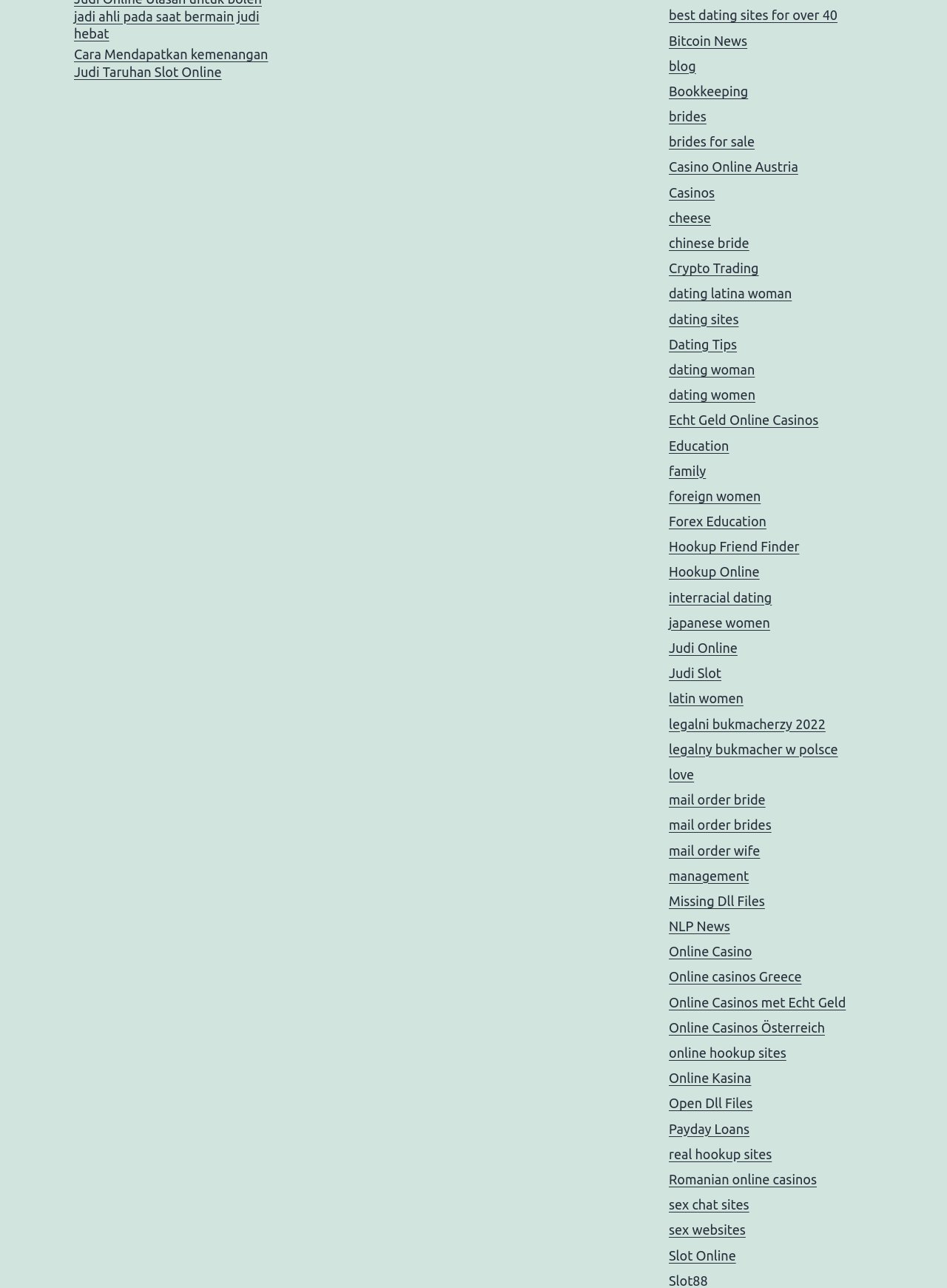Please mark the clickable region by giving the bounding box coordinates needed to complete this instruction: "Call the phone number".

None